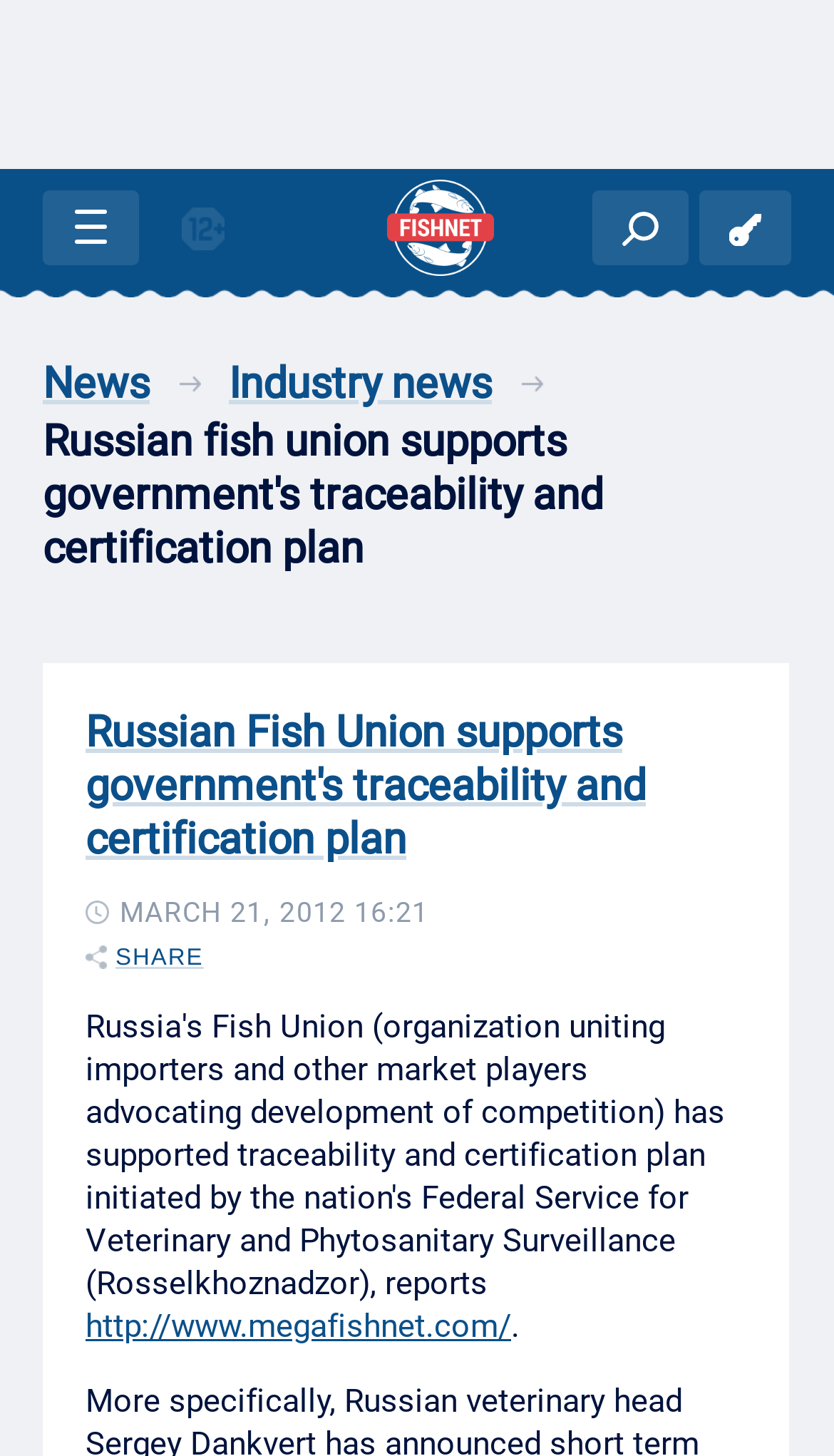What type of news is this webpage about?
Give a detailed response to the question by analyzing the screenshot.

Based on the webpage structure, I can see that there are links to 'News' and 'Industry news' at the top, which suggests that this webpage is about industry news. Additionally, the heading of the webpage 'Russian Fish Union supports government's traceability and certification plan' also indicates that it is related to industry news.